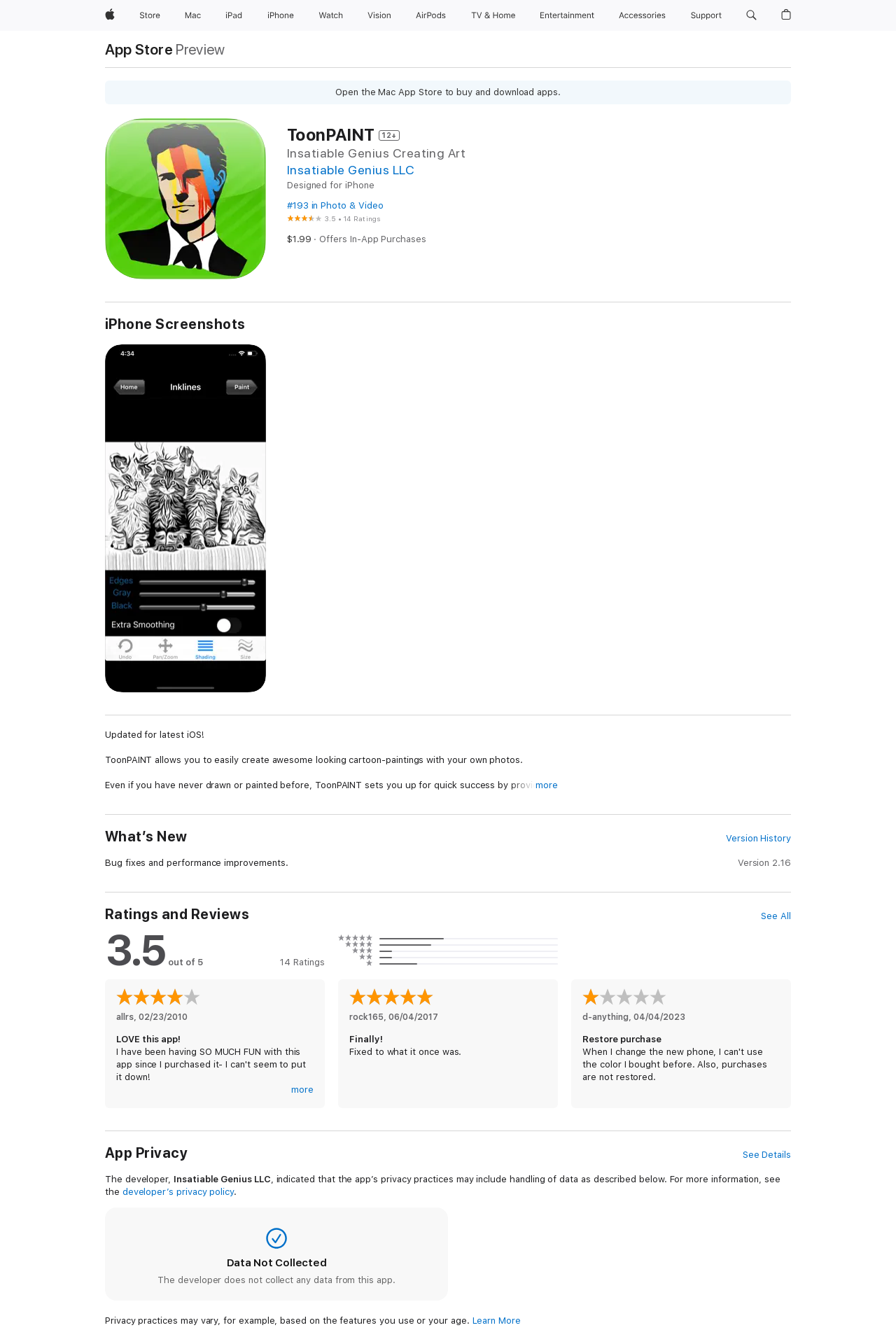Please provide the bounding box coordinates for the element that needs to be clicked to perform the following instruction: "Search apple.com". The coordinates should be given as four float numbers between 0 and 1, i.e., [left, top, right, bottom].

[0.826, 0.0, 0.851, 0.023]